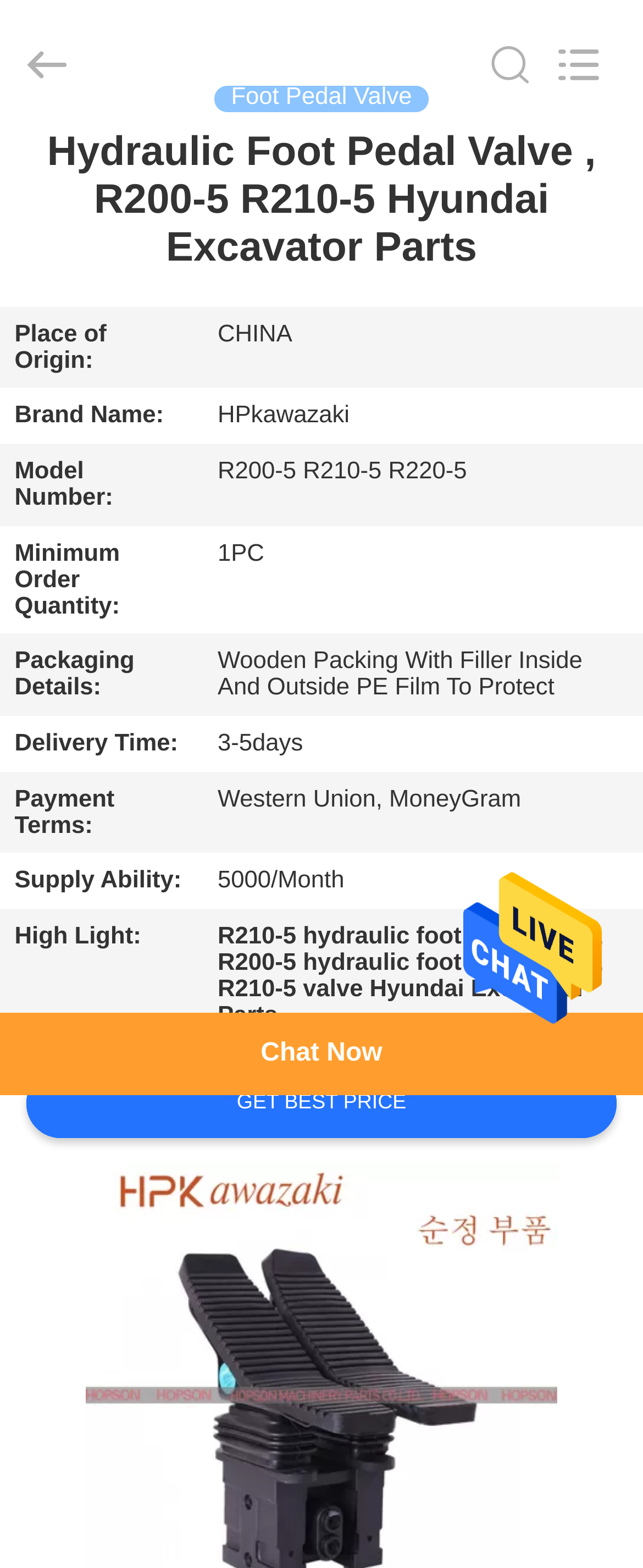Determine the bounding box coordinates for the clickable element to execute this instruction: "Get the best price". Provide the coordinates as four float numbers between 0 and 1, i.e., [left, top, right, bottom].

[0.04, 0.682, 0.96, 0.726]